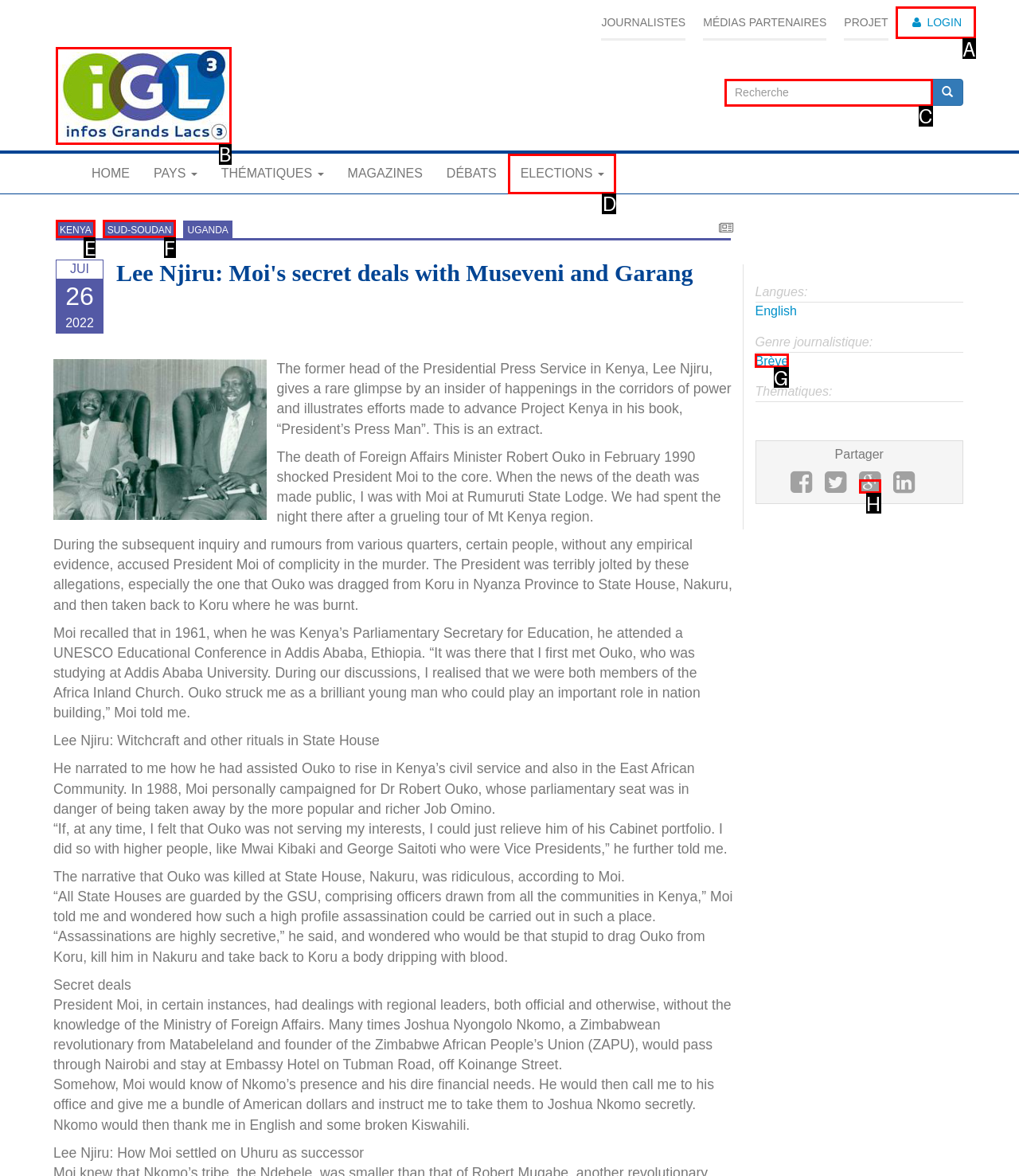Which lettered UI element aligns with this description: Sud-Soudan
Provide your answer using the letter from the available choices.

F